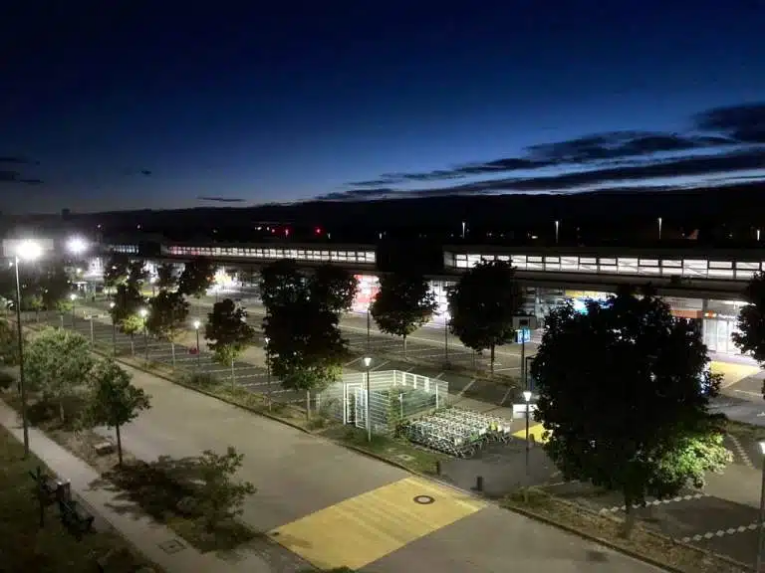Interpret the image and provide an in-depth description.

The image captures a serene nighttime view of an airport area, highlighting a well-lit parking lot filled with neatly arranged trees and illuminated by streetlights. In the background, the modern architecture of the airport building is visible, with its expansive glass façade reflecting the soft glow of the evening sky. The sky transitions from deep blue to lighter hues as the last traces of sunset linger, suggesting a calm end to the day. This scene is particularly relevant as it follows the announcement from the Verdi trade union, calling for strikes at German commercial airports, affecting cities such as Karlsruhe, Stuttgart, Cologne, and Düsseldorf. The mood depicted reflects the quiet before the anticipated disruptions, with empty parking spaces and a lack of foot traffic, emphasizing the significant restrictions in air traffic that are expected.